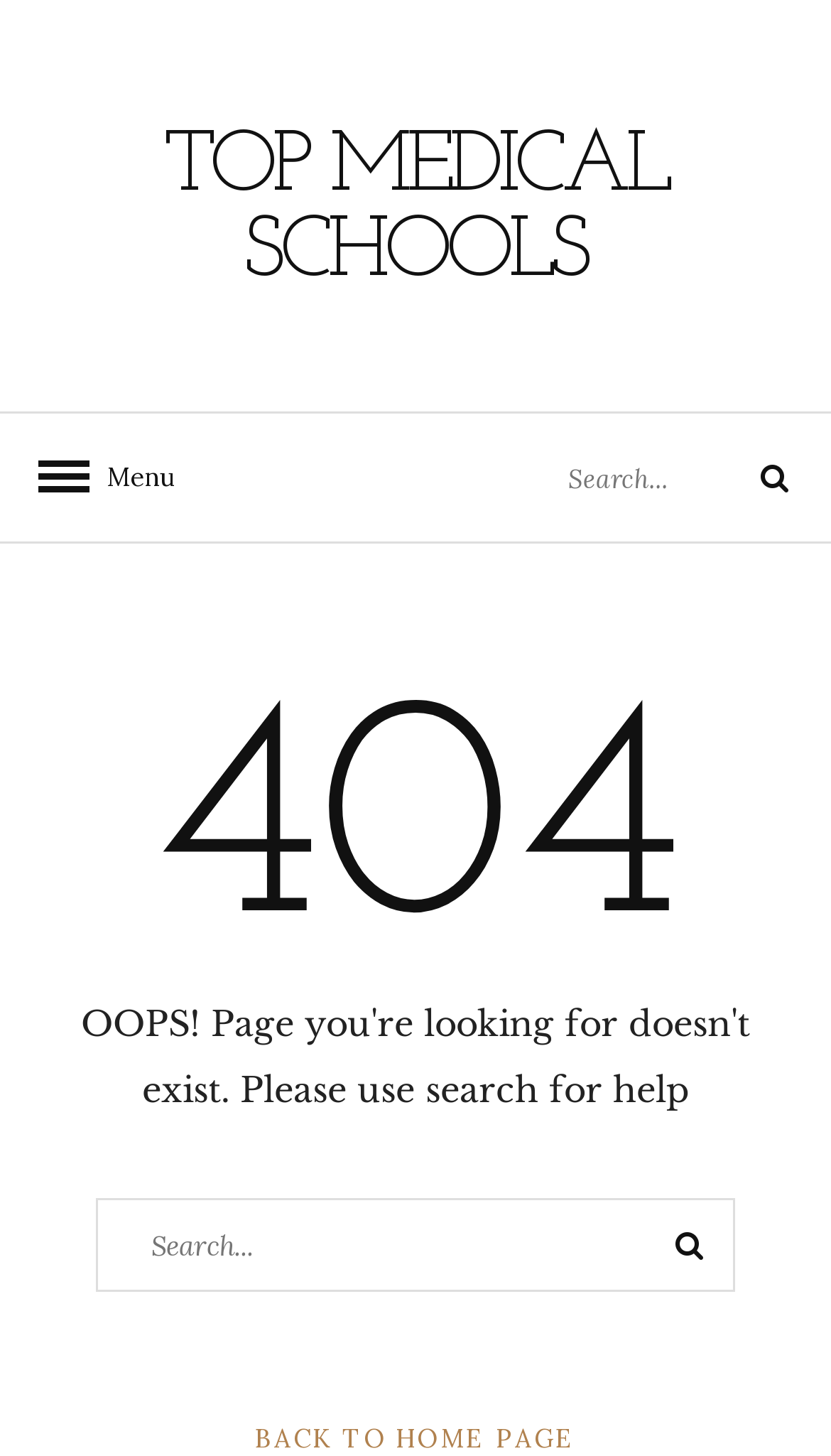Analyze the image and provide a detailed answer to the question: What is the text of the top link?

The link element at [0.196, 0.086, 0.804, 0.204] has the text 'TOP MEDICAL SCHOOLS', which is the top link on the page.